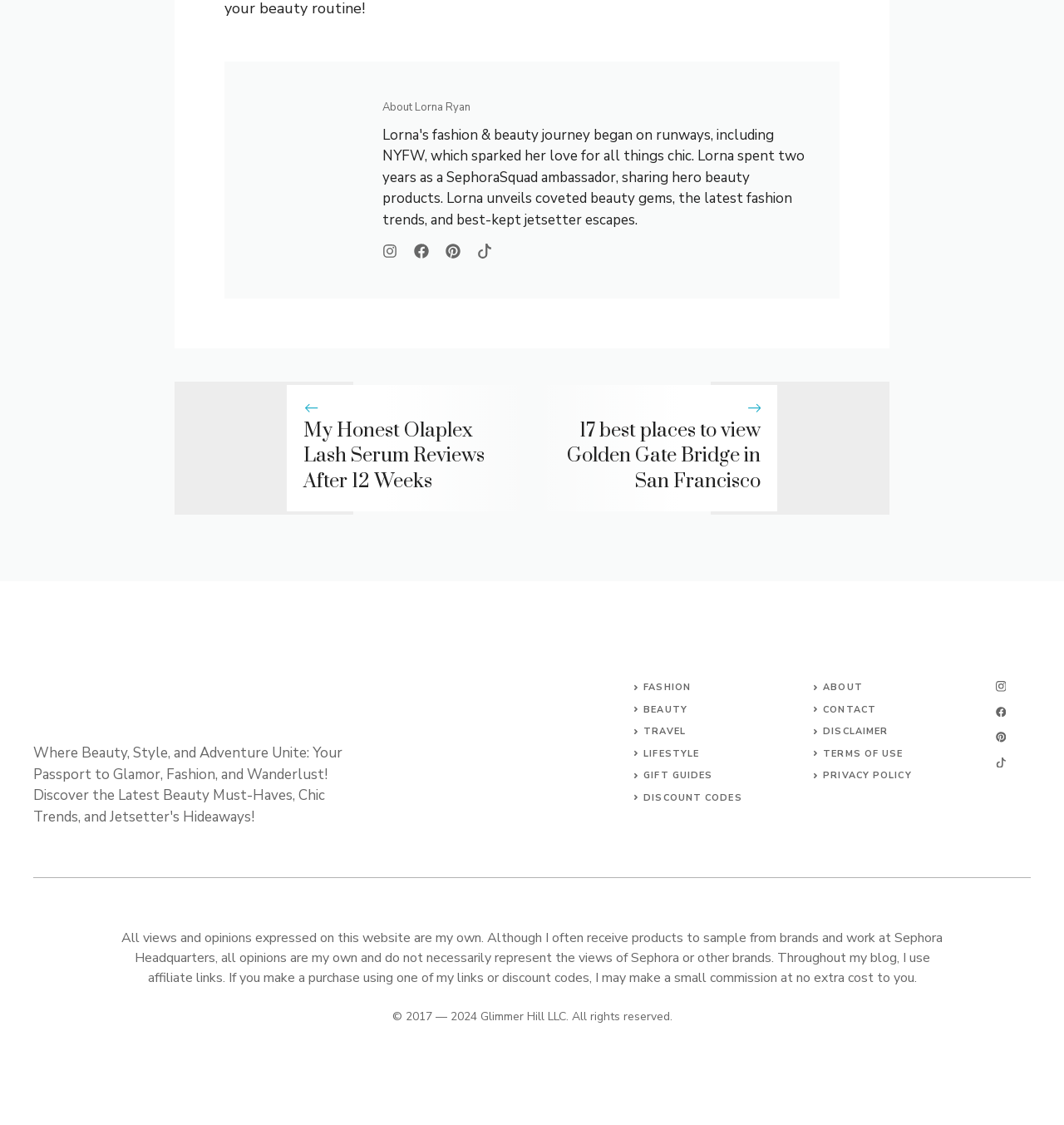Determine the bounding box coordinates in the format (top-left x, top-left y, bottom-right x, bottom-right y). Ensure all values are floating point numbers between 0 and 1. Identify the bounding box of the UI element described by: About

[0.774, 0.605, 0.811, 0.616]